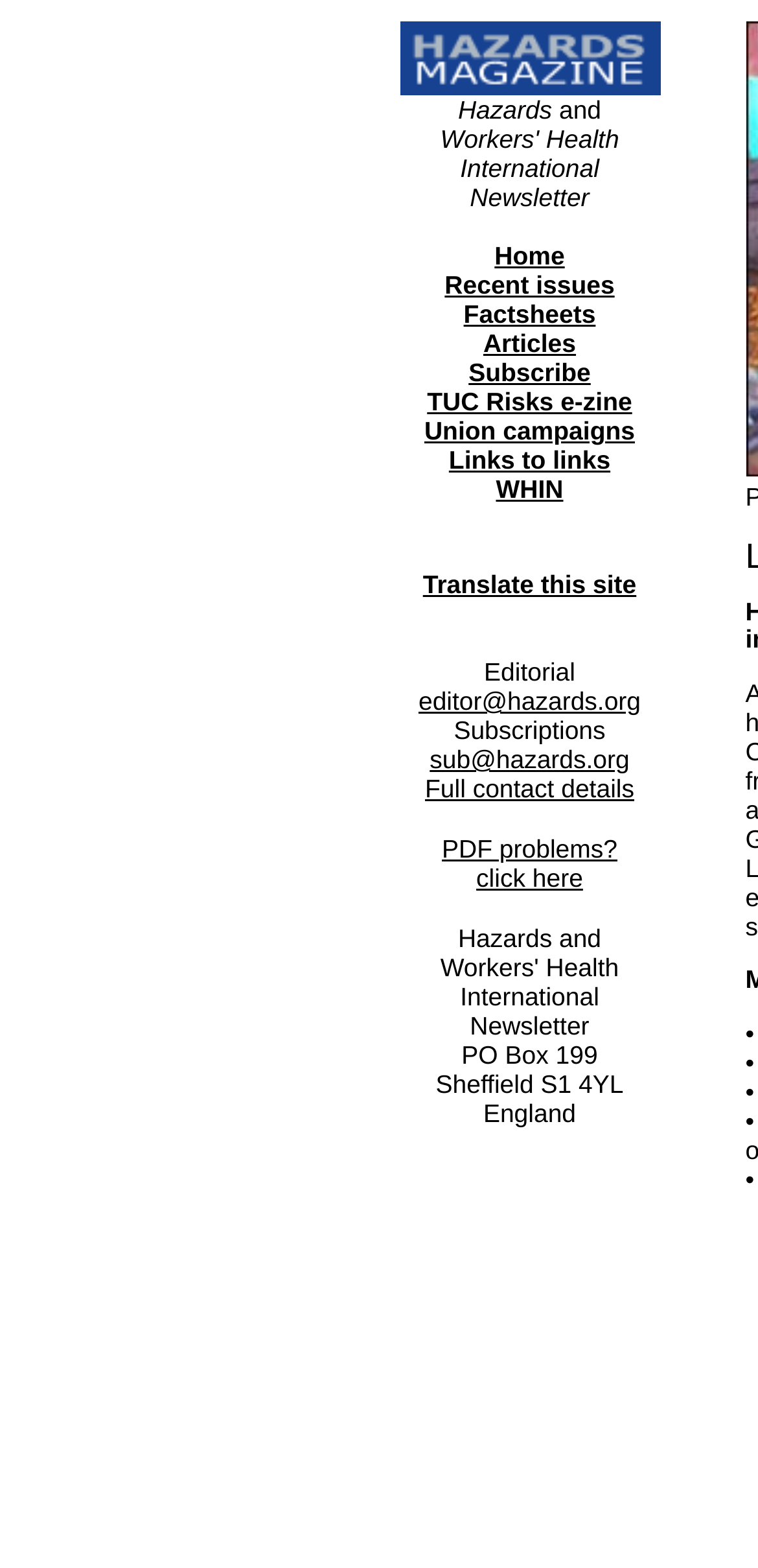Identify the bounding box coordinates of the HTML element based on this description: "Recent issues".

[0.587, 0.172, 0.811, 0.191]